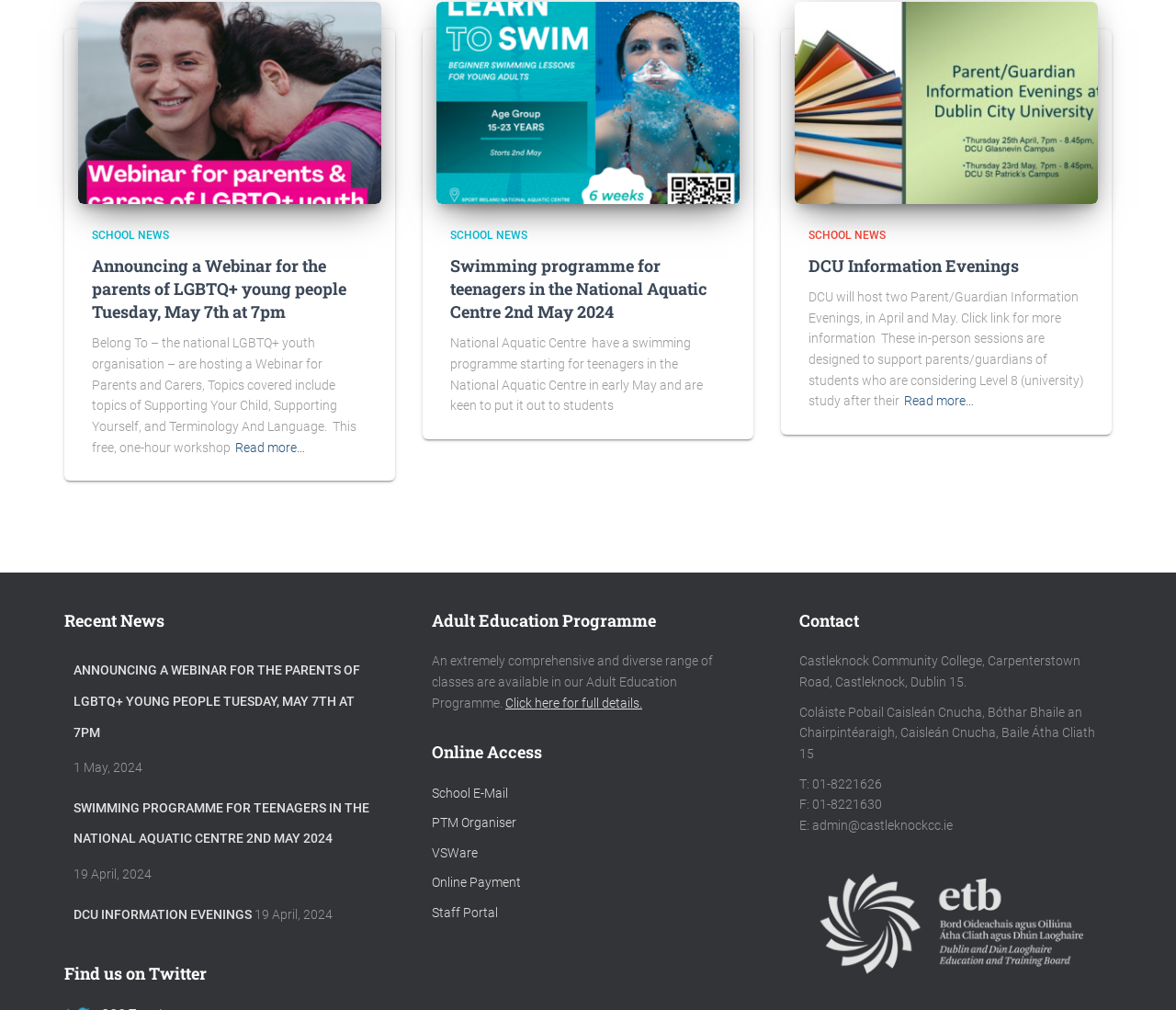Please give a one-word or short phrase response to the following question: 
How many links are under the 'Online Access' section?

5